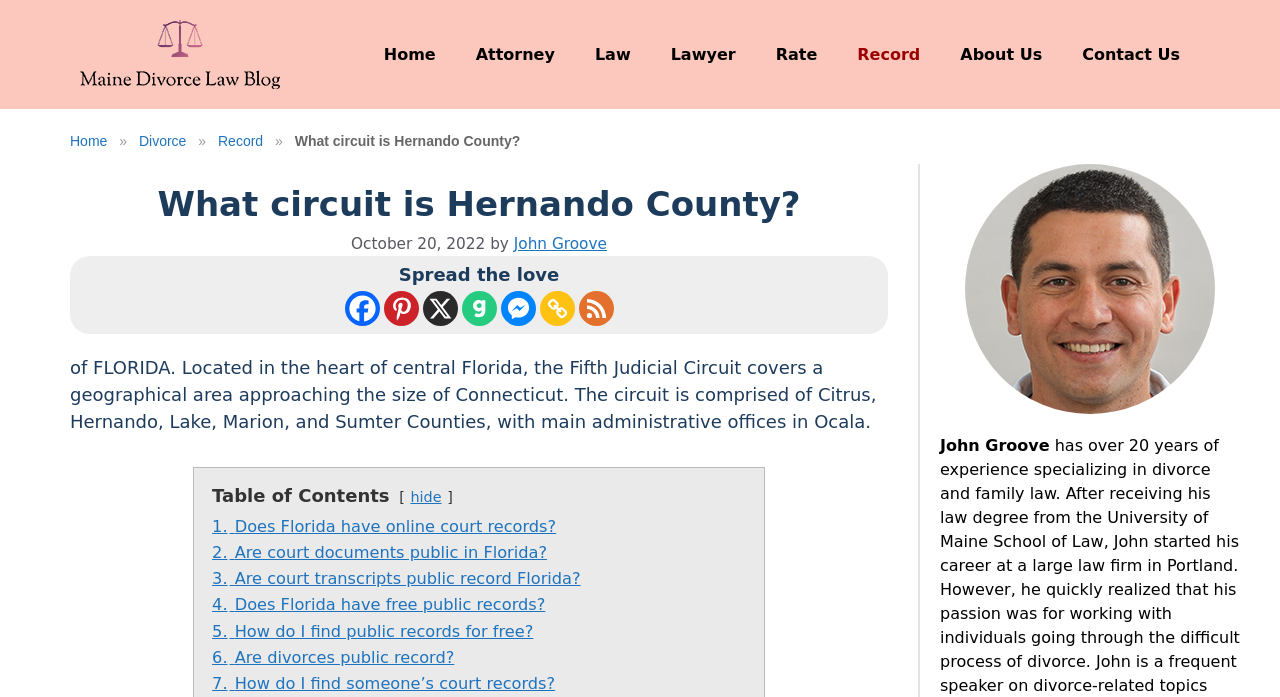Locate the bounding box coordinates of the clickable region necessary to complete the following instruction: "Click the 'Facebook' link to share the post". Provide the coordinates in the format of four float numbers between 0 and 1, i.e., [left, top, right, bottom].

[0.269, 0.417, 0.296, 0.467]